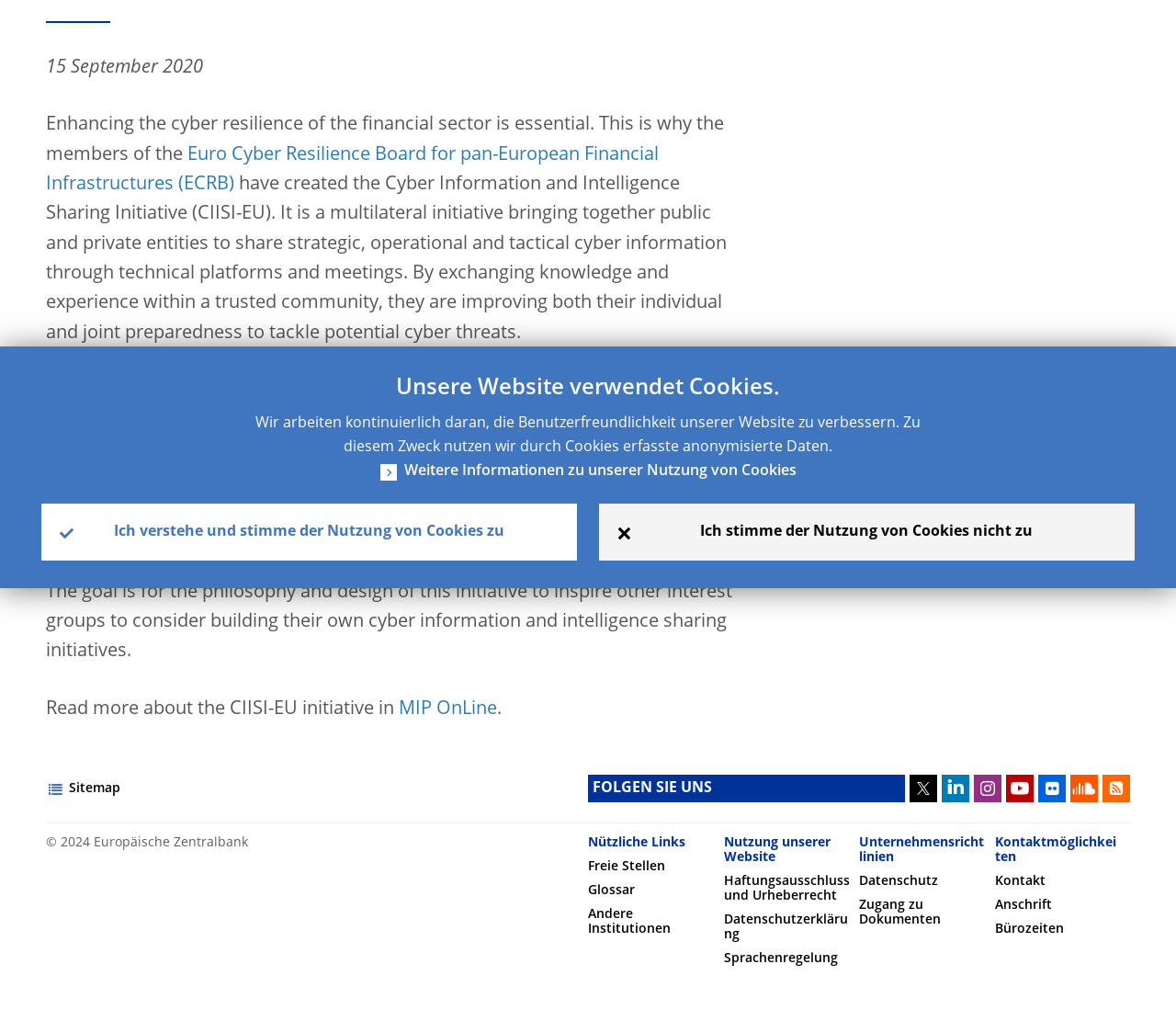Based on the element description Haftungsausschluss und Urheberrecht, identify the bounding box of the UI element in the given webpage screenshot. The coordinates should be in the format (top-left x, top-left y, bottom-right x, bottom-right y) and must be between 0 and 1.

[0.615, 0.857, 0.722, 0.884]